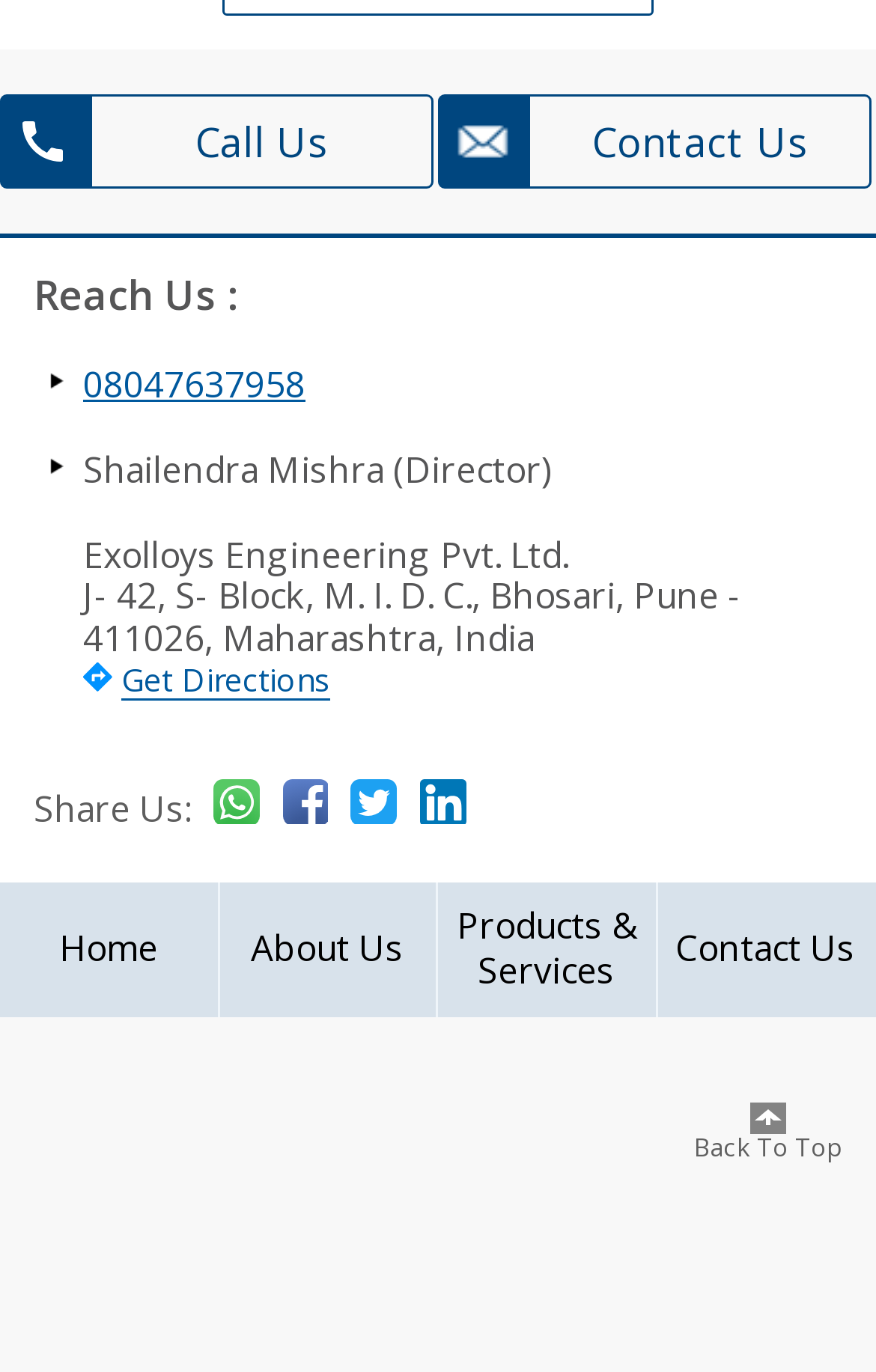Please identify the coordinates of the bounding box that should be clicked to fulfill this instruction: "Go to home page".

[0.0, 0.66, 0.247, 0.725]